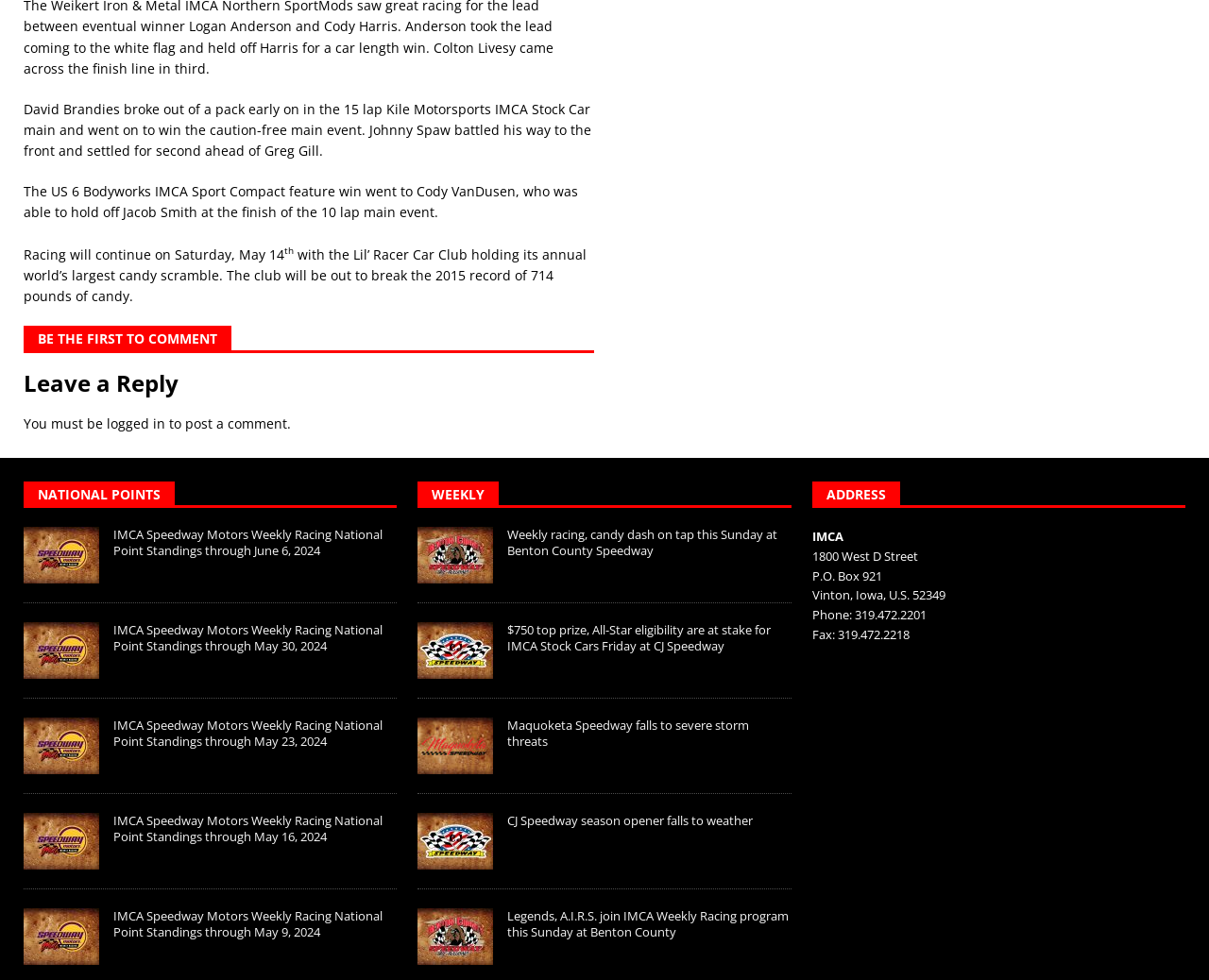Please determine the bounding box coordinates, formatted as (top-left x, top-left y, bottom-right x, bottom-right y), with all values as floating point numbers between 0 and 1. Identify the bounding box of the region described as: National Points

[0.031, 0.495, 0.133, 0.513]